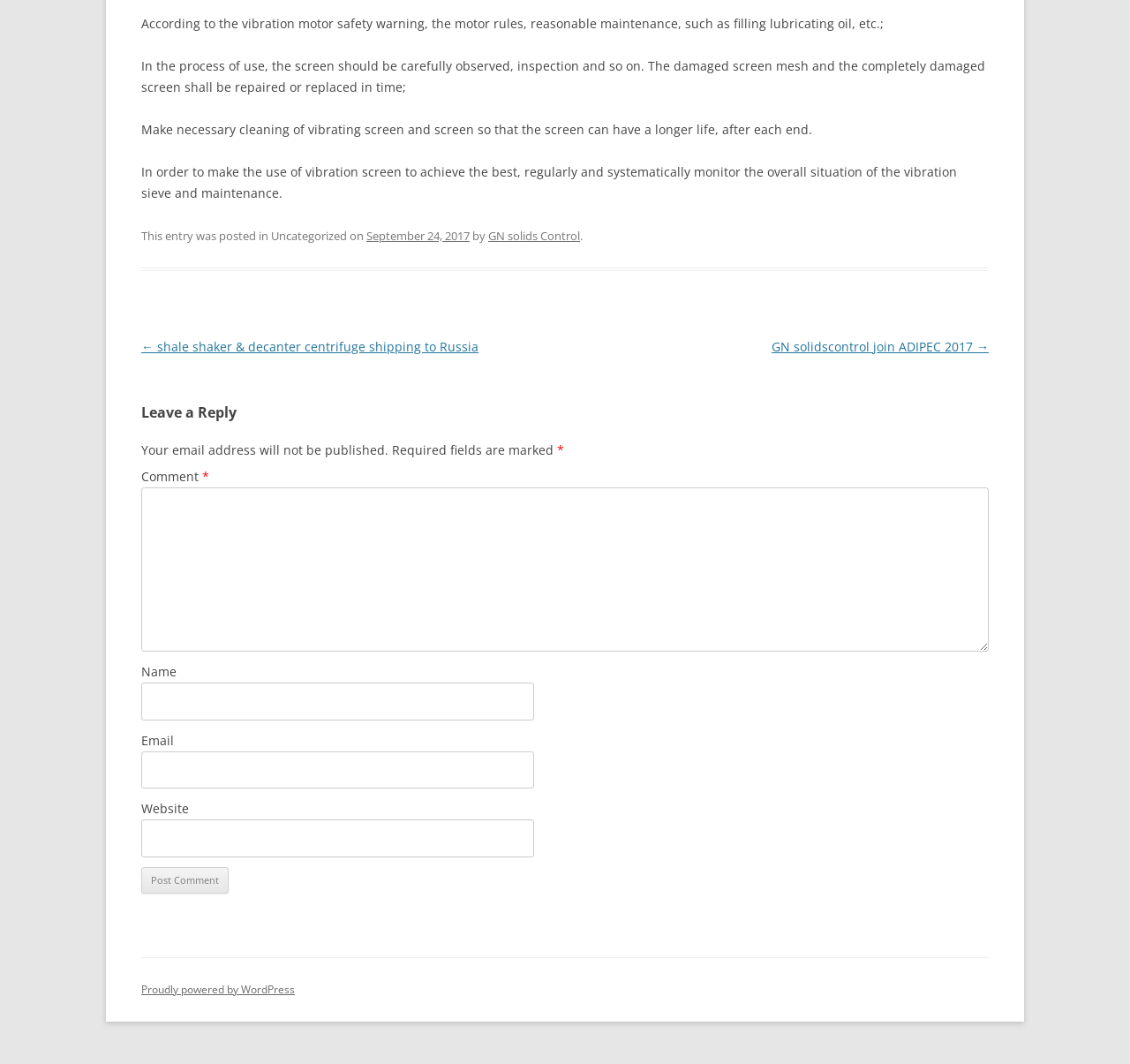What is the purpose of the textbox at the bottom?
Please answer the question as detailed as possible.

The textbox at the bottom of the webpage is part of the 'Leave a Reply' section, which allows users to enter their comments, name, email, and website.